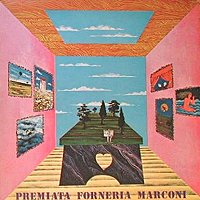What shape is the cutout on the table?
Look at the screenshot and respond with one word or a short phrase.

Heart-shaped